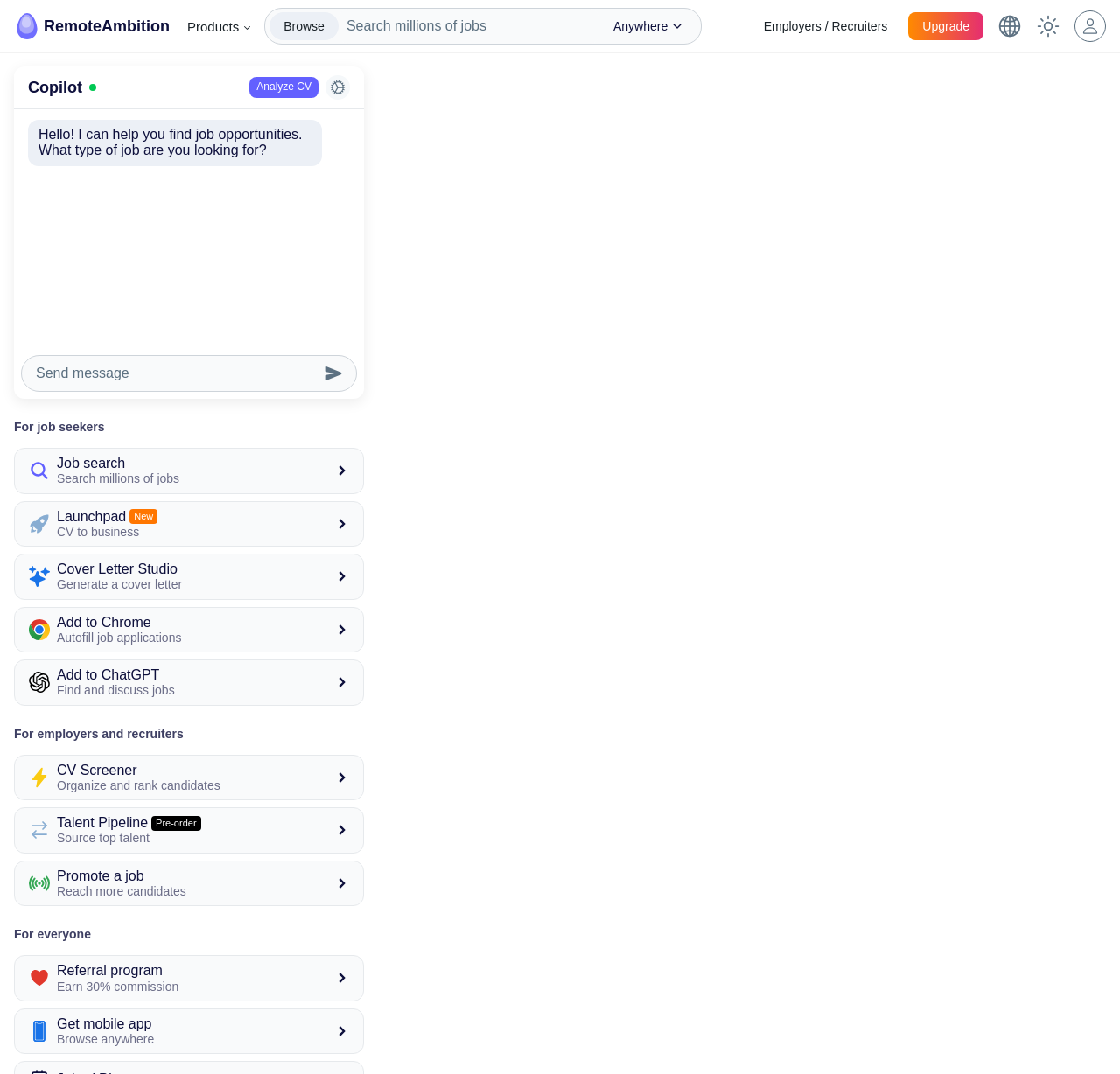What type of job can users search for on this website?
Provide a concise answer using a single word or phrase based on the image.

Any type